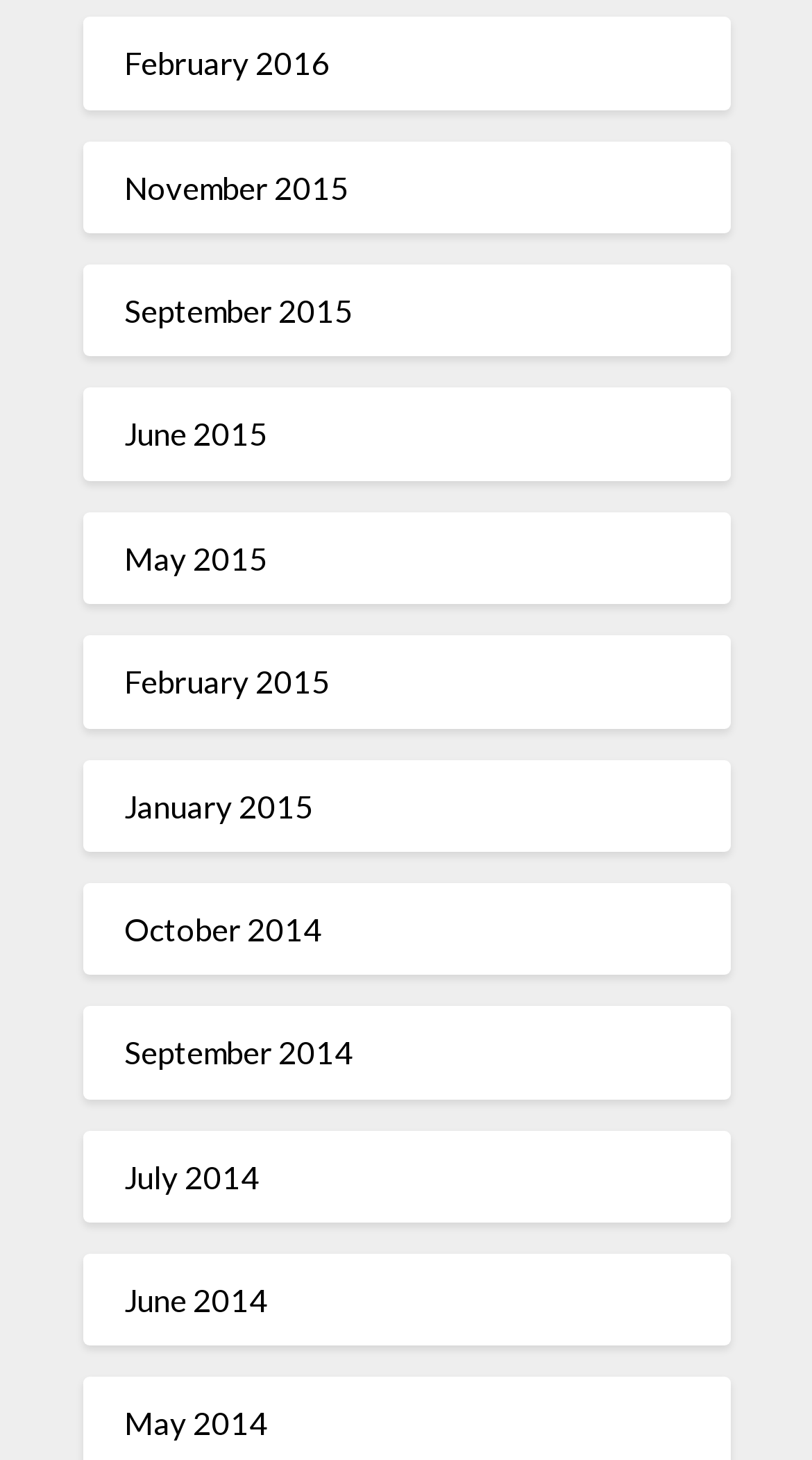Identify the bounding box coordinates for the UI element described by the following text: "January 2015". Provide the coordinates as four float numbers between 0 and 1, in the format [left, top, right, bottom].

[0.153, 0.539, 0.386, 0.564]